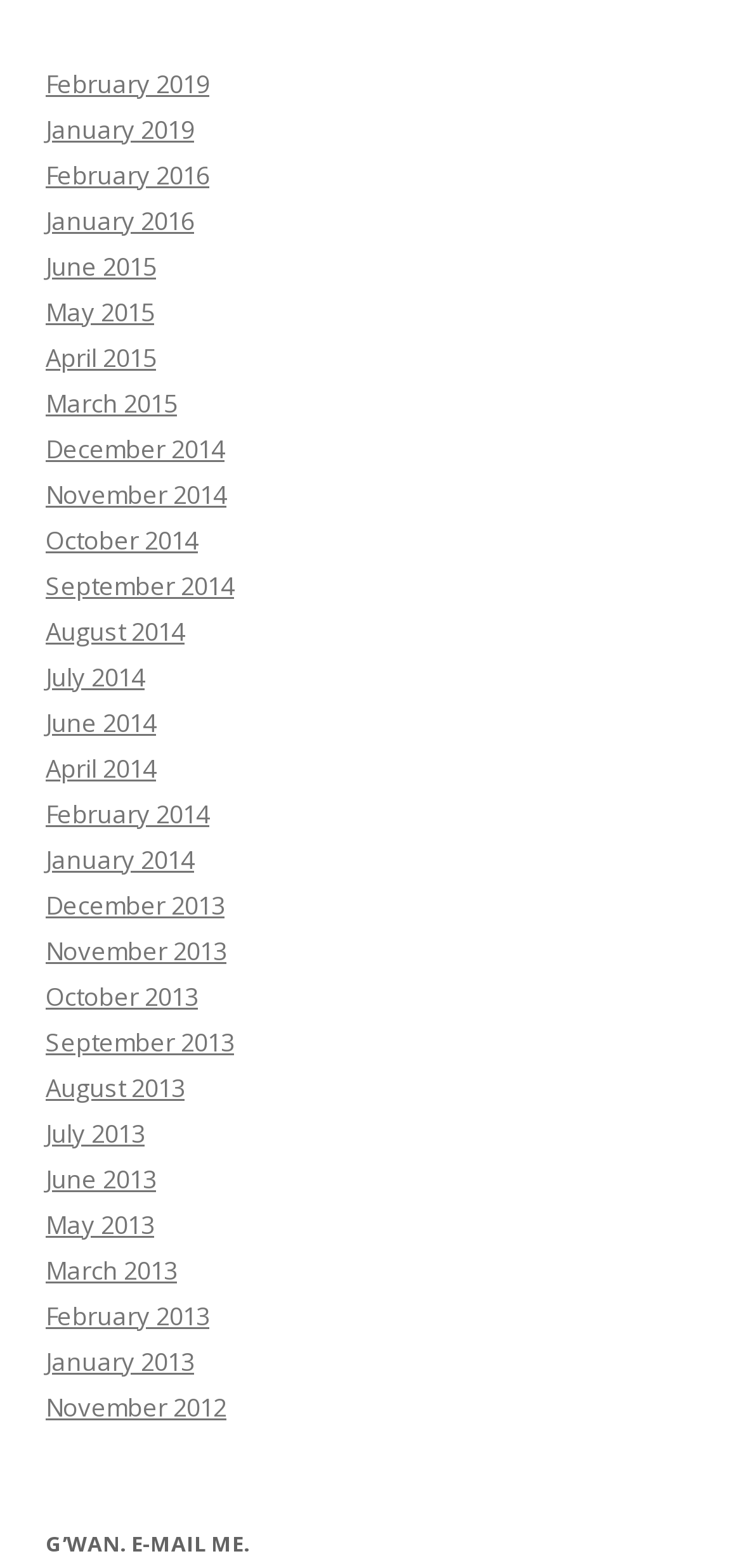Use a single word or phrase to answer this question: 
How many months are available in the year 2014?

12